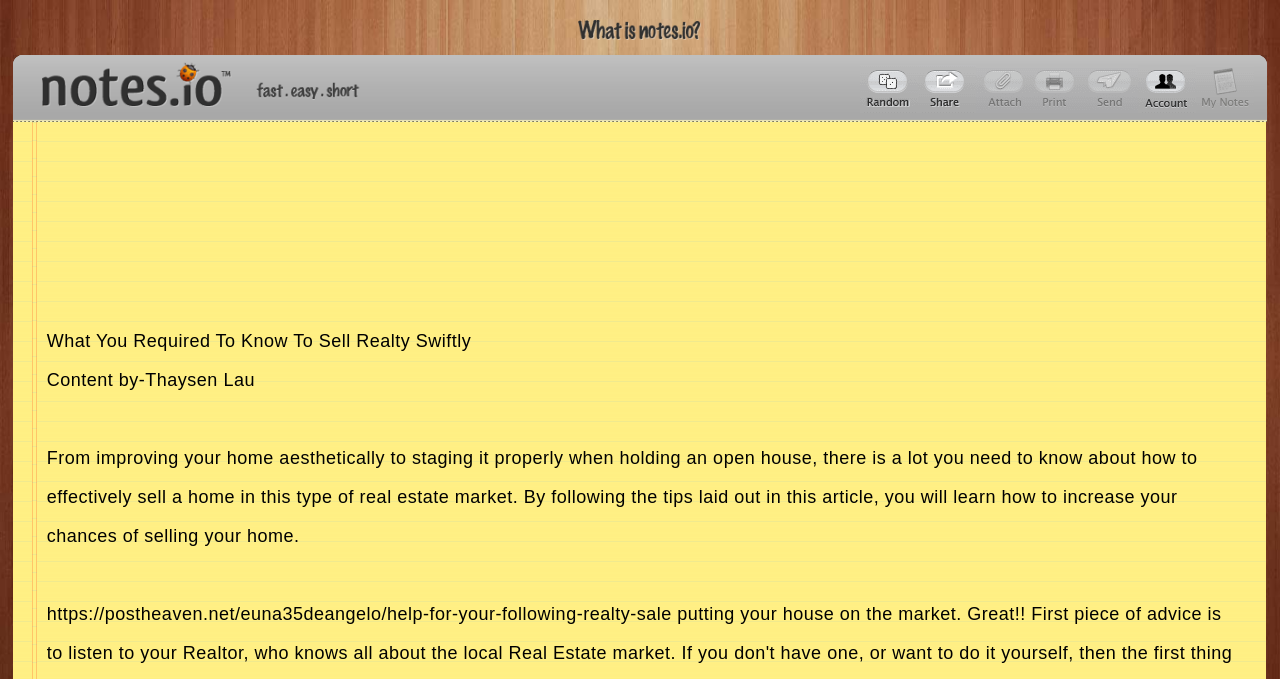Answer the following query with a single word or phrase:
What is the main topic of the article?

Selling a home